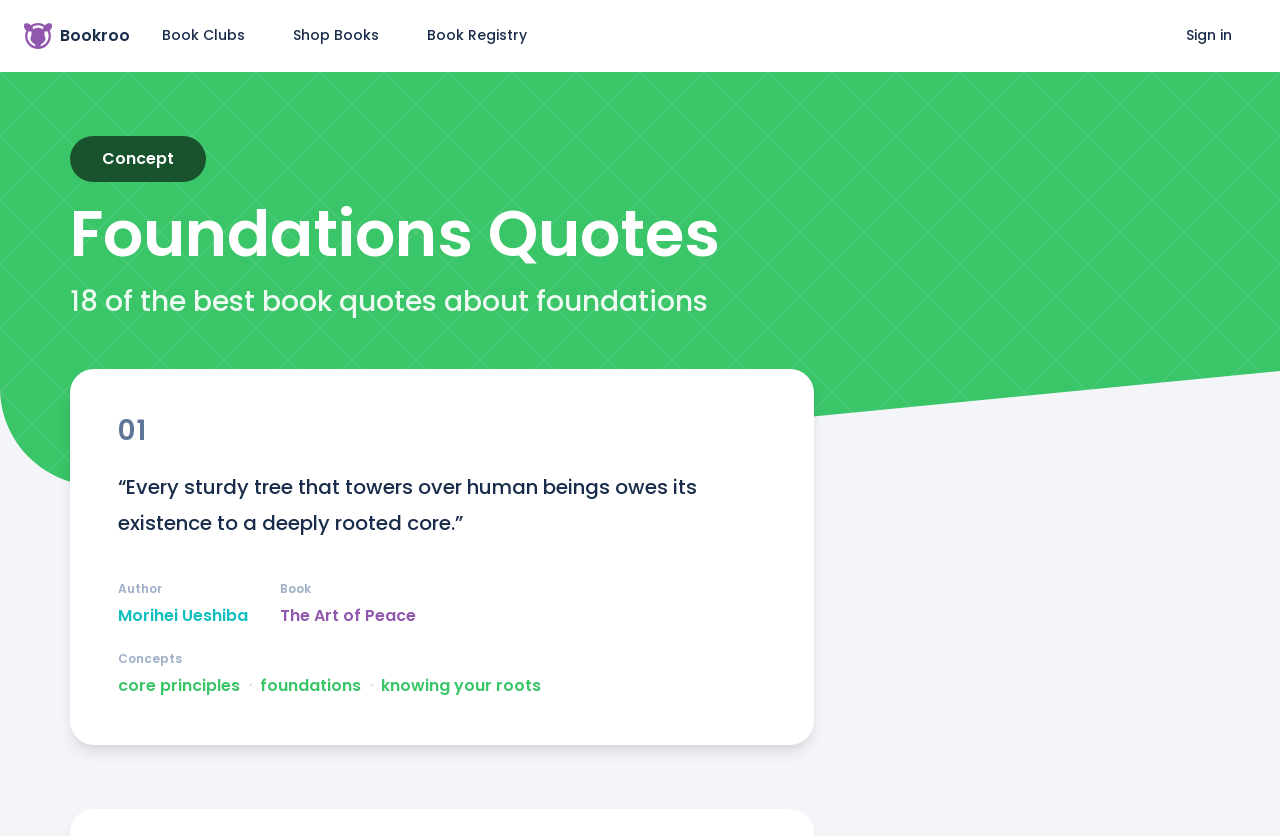Determine the bounding box coordinates for the area that should be clicked to carry out the following instruction: "Sign in to the website".

[0.908, 0.014, 0.981, 0.072]